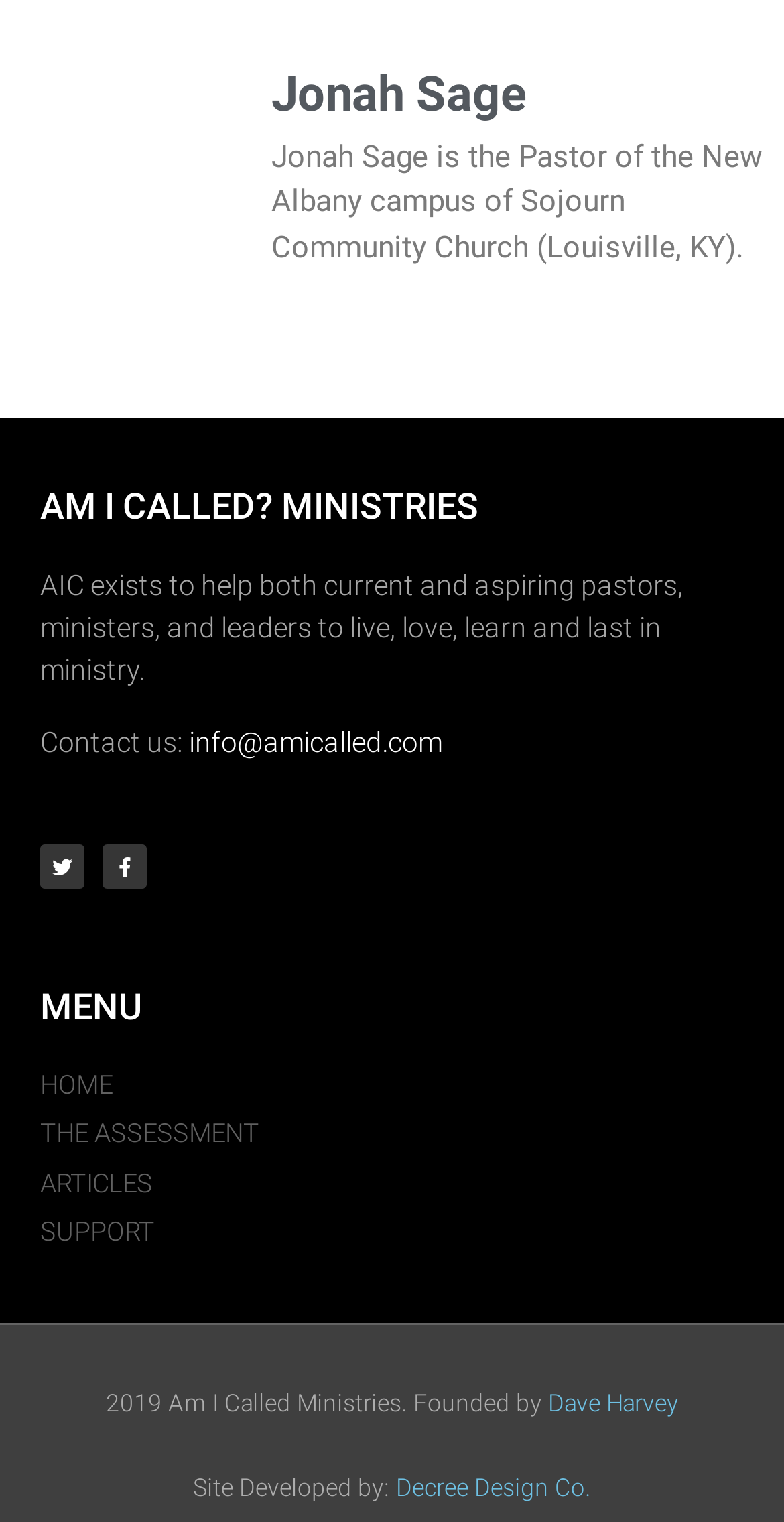Find the bounding box of the UI element described as: "Dave Harvey". The bounding box coordinates should be given as four float values between 0 and 1, i.e., [left, top, right, bottom].

[0.699, 0.912, 0.865, 0.931]